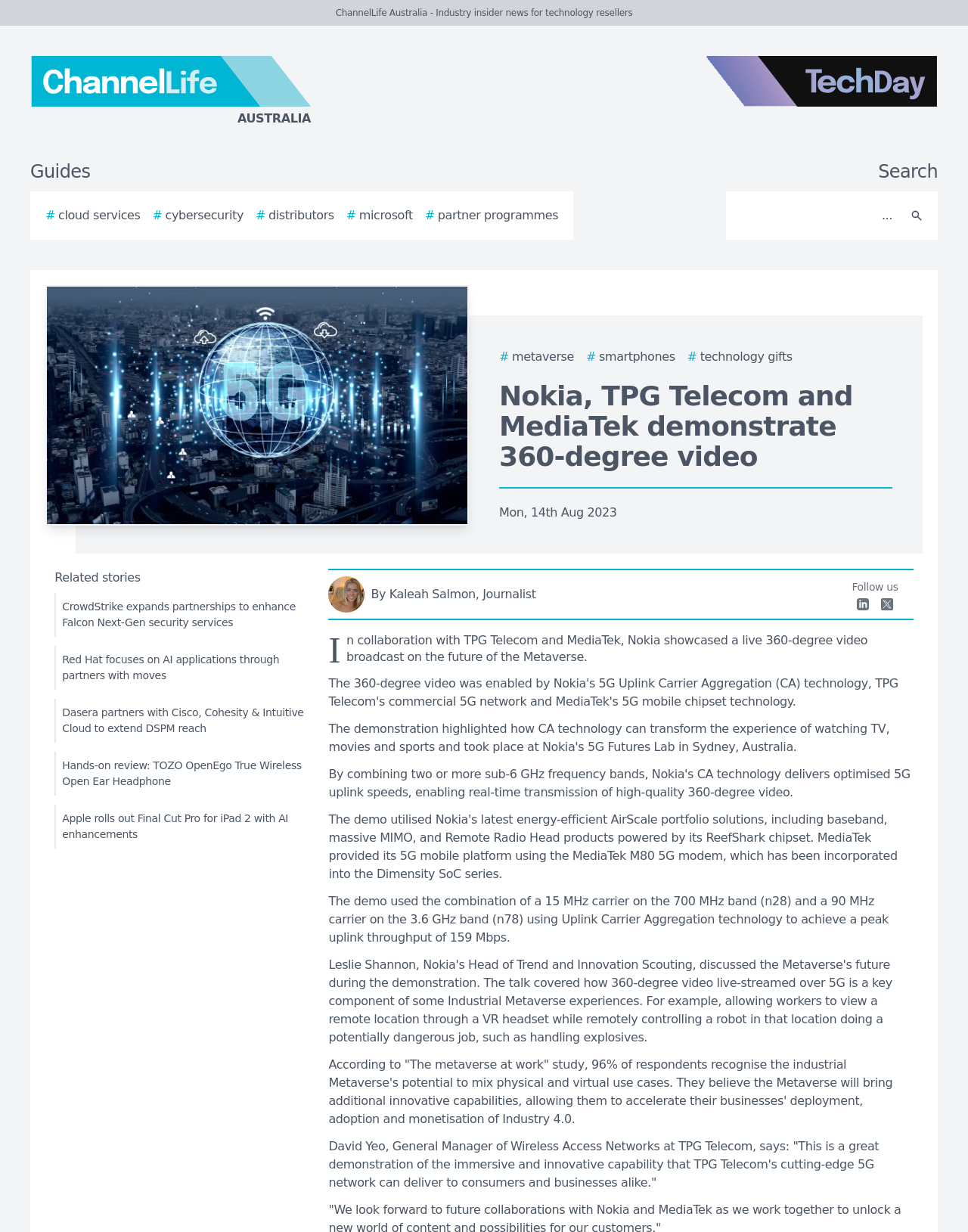Provide a one-word or brief phrase answer to the question:
Who is the author of the article?

Kaleah Salmon